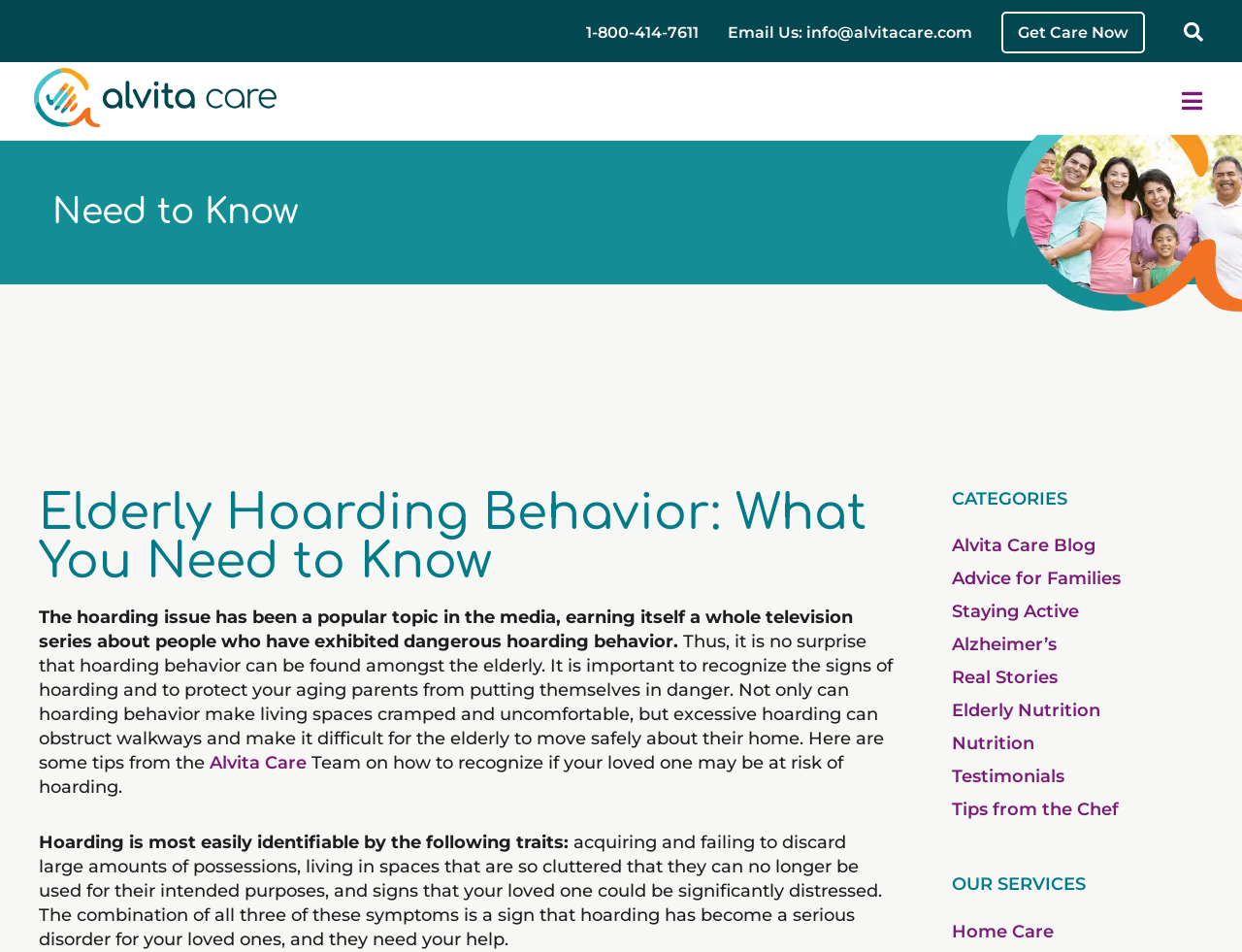Predict the bounding box of the UI element based on the description: "Home Care". The coordinates should be four float numbers between 0 and 1, formatted as [left, top, right, bottom].

[0.766, 0.961, 0.965, 0.996]